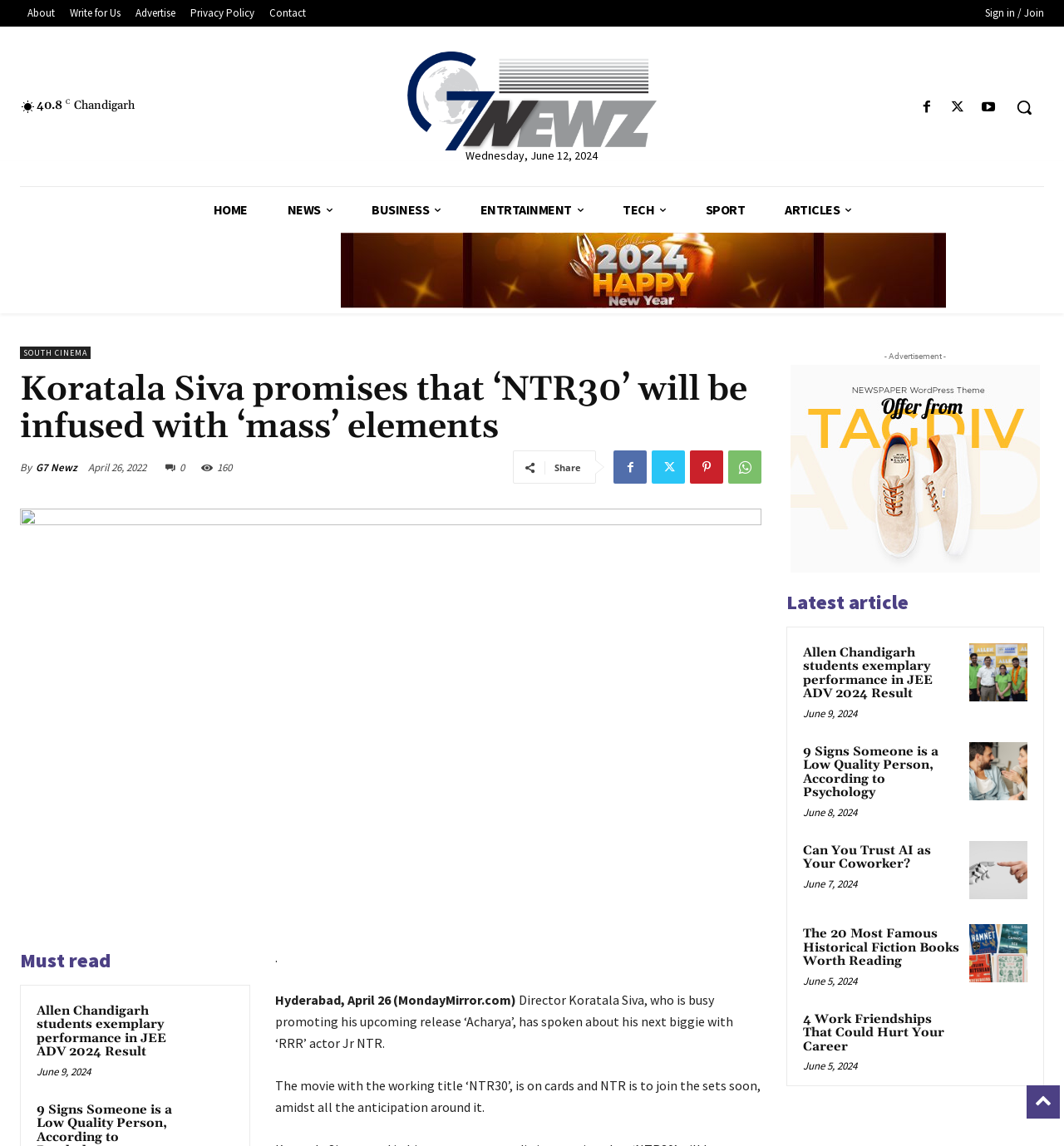What is the date of the article 'Allen Chandigarh students exemplary performance in JEE ADV 2024 Result'?
Look at the image and respond with a one-word or short-phrase answer.

June 9, 2024